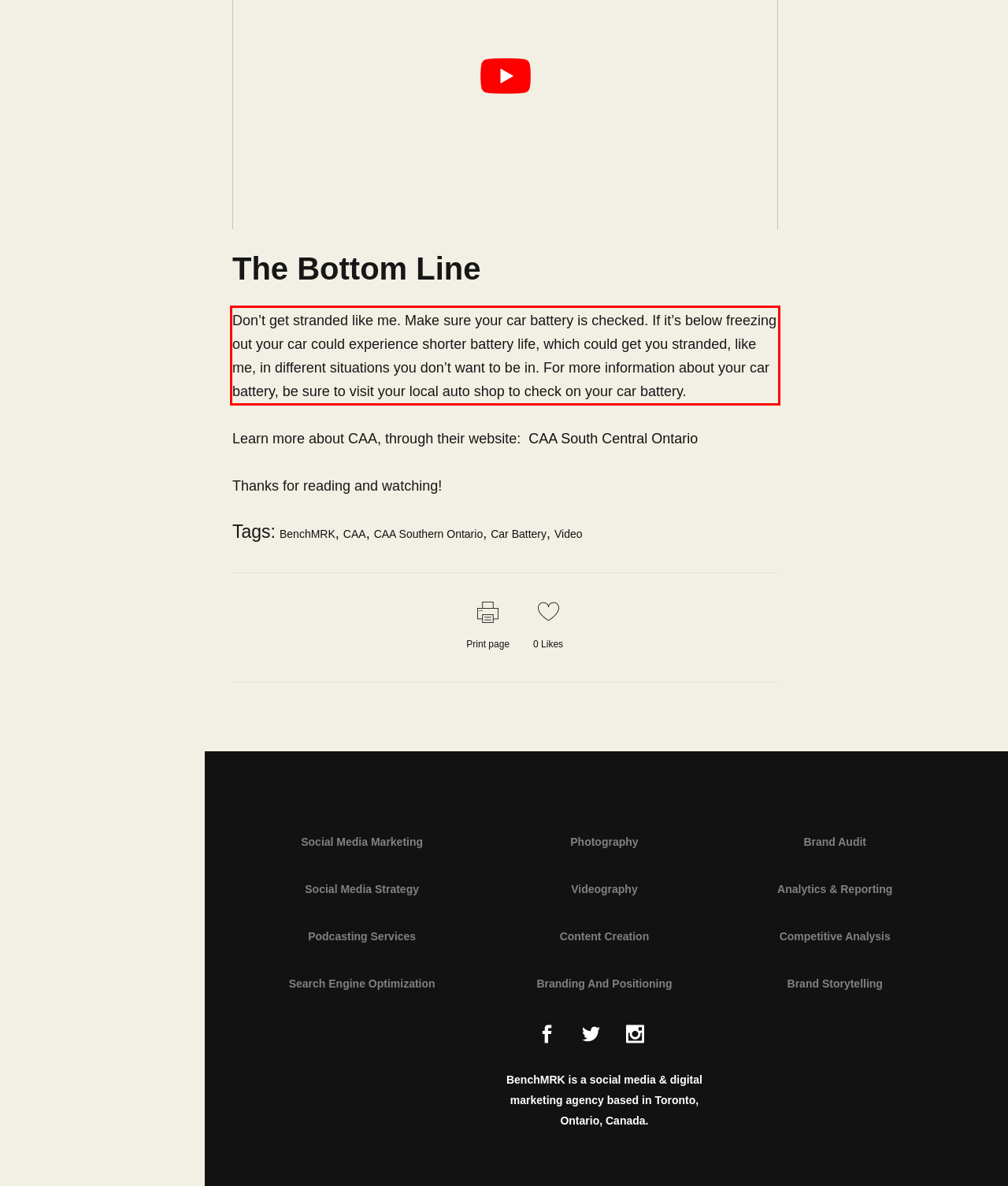Please use OCR to extract the text content from the red bounding box in the provided webpage screenshot.

Don’t get stranded like me. Make sure your car battery is checked. If it’s below freezing out your car could experience shorter battery life, which could get you stranded, like me, in different situations you don’t want to be in. For more information about your car battery, be sure to visit your local auto shop to check on your car battery.